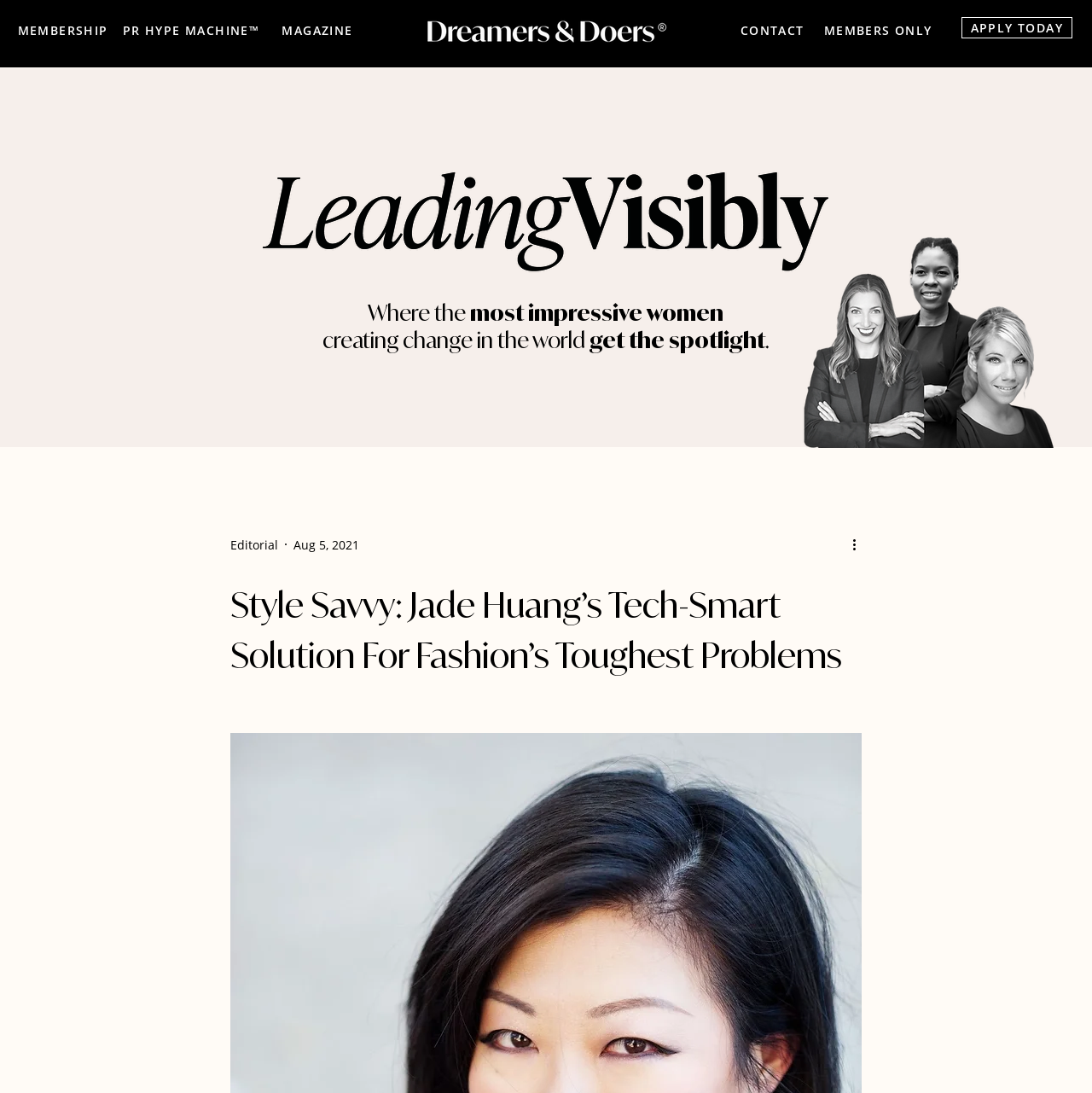Please analyze the image and provide a thorough answer to the question:
How many links are in the top navigation bar?

The top navigation bar contains links to 'MEMBERSHIP', 'PR HYPE MACHINE™', 'MAGAZINE', 'Dreamers&Doers Wordmark', 'CONTACT', and 'MEMBERS ONLY', which totals 6 links.